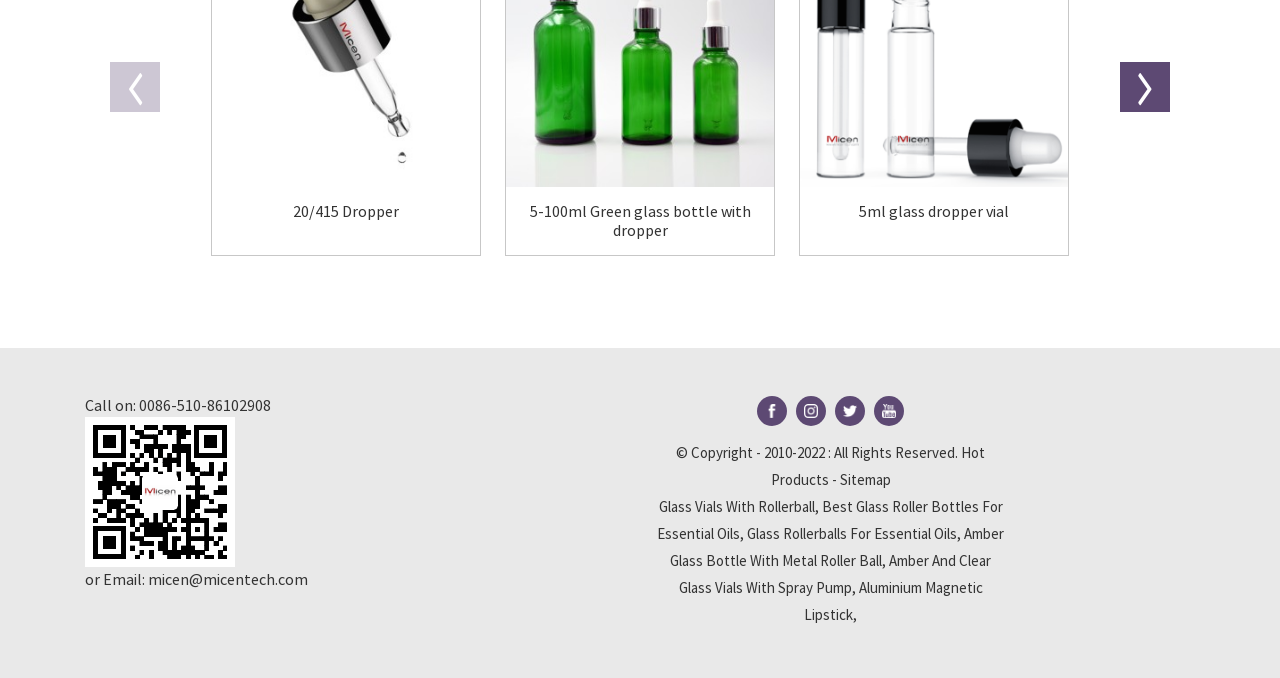Find the bounding box coordinates for the area that should be clicked to accomplish the instruction: "Scan the QR code".

[0.067, 0.615, 0.184, 0.837]